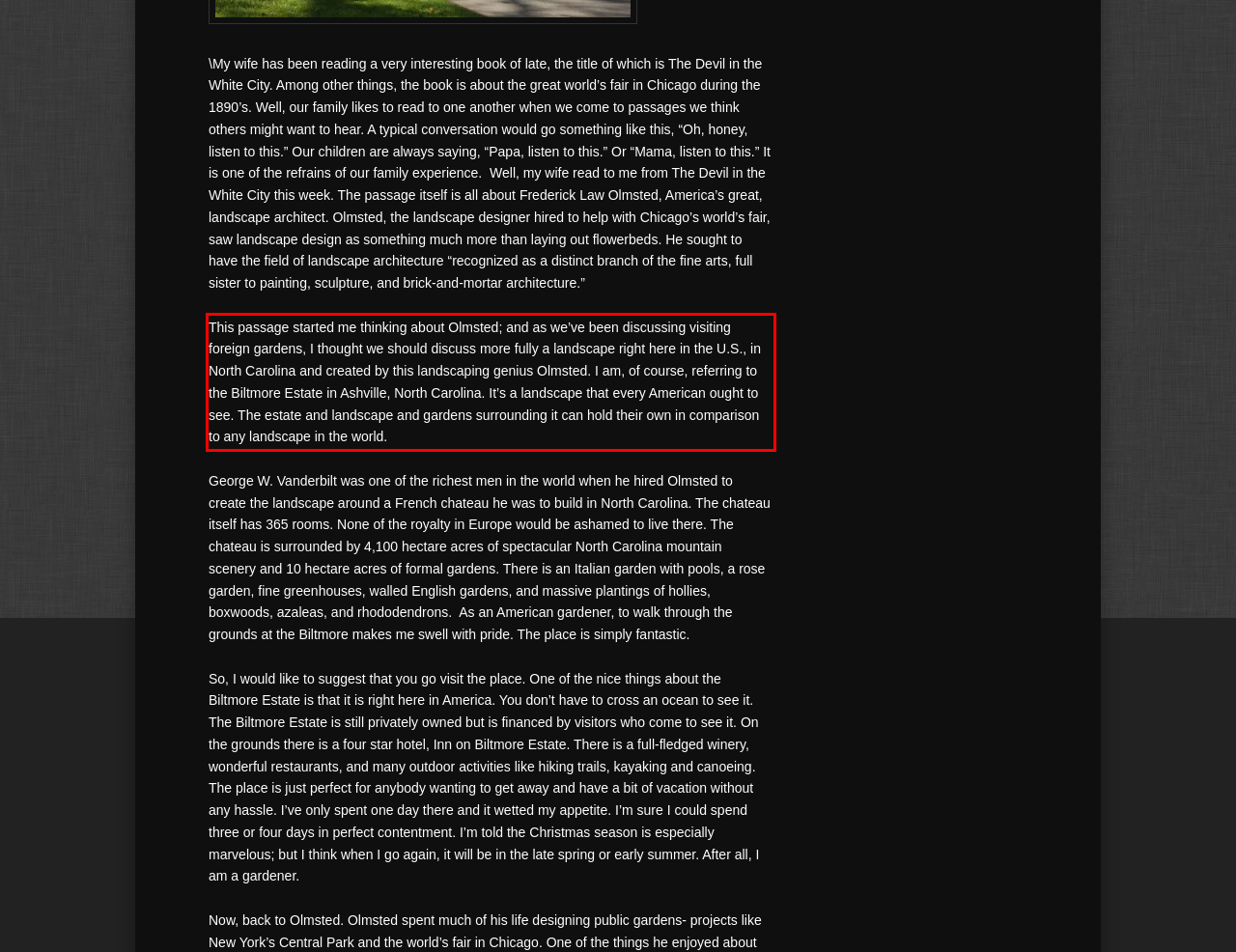You have a webpage screenshot with a red rectangle surrounding a UI element. Extract the text content from within this red bounding box.

This passage started me thinking about Olmsted; and as we’ve been discussing visiting foreign gardens, I thought we should discuss more fully a landscape right here in the U.S., in North Carolina and created by this landscaping genius Olmsted. I am, of course, referring to the Biltmore Estate in Ashville, North Carolina. It’s a landscape that every American ought to see. The estate and landscape and gardens surrounding it can hold their own in comparison to any landscape in the world.